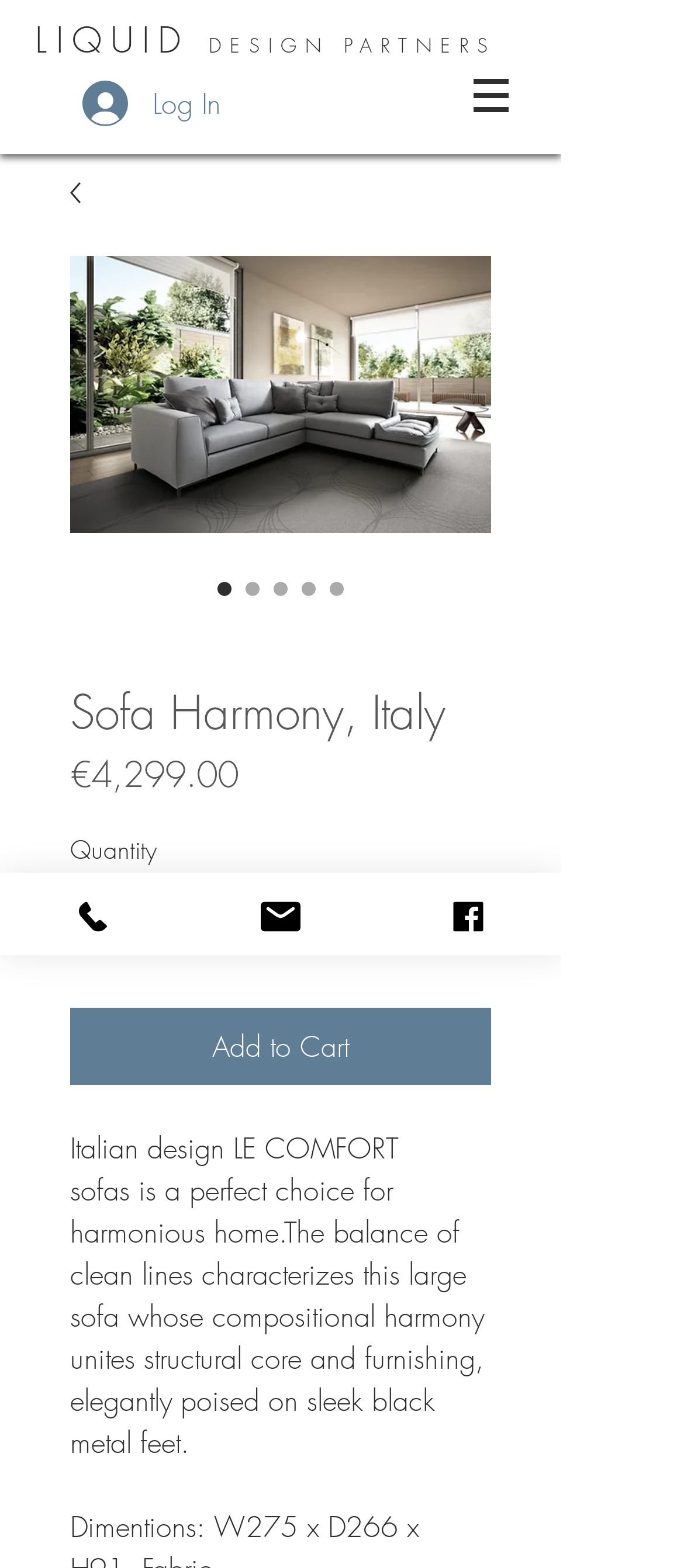Identify and provide the bounding box for the element described by: "input value="1" aria-label="Quantity" value="1"".

[0.103, 0.561, 0.298, 0.607]